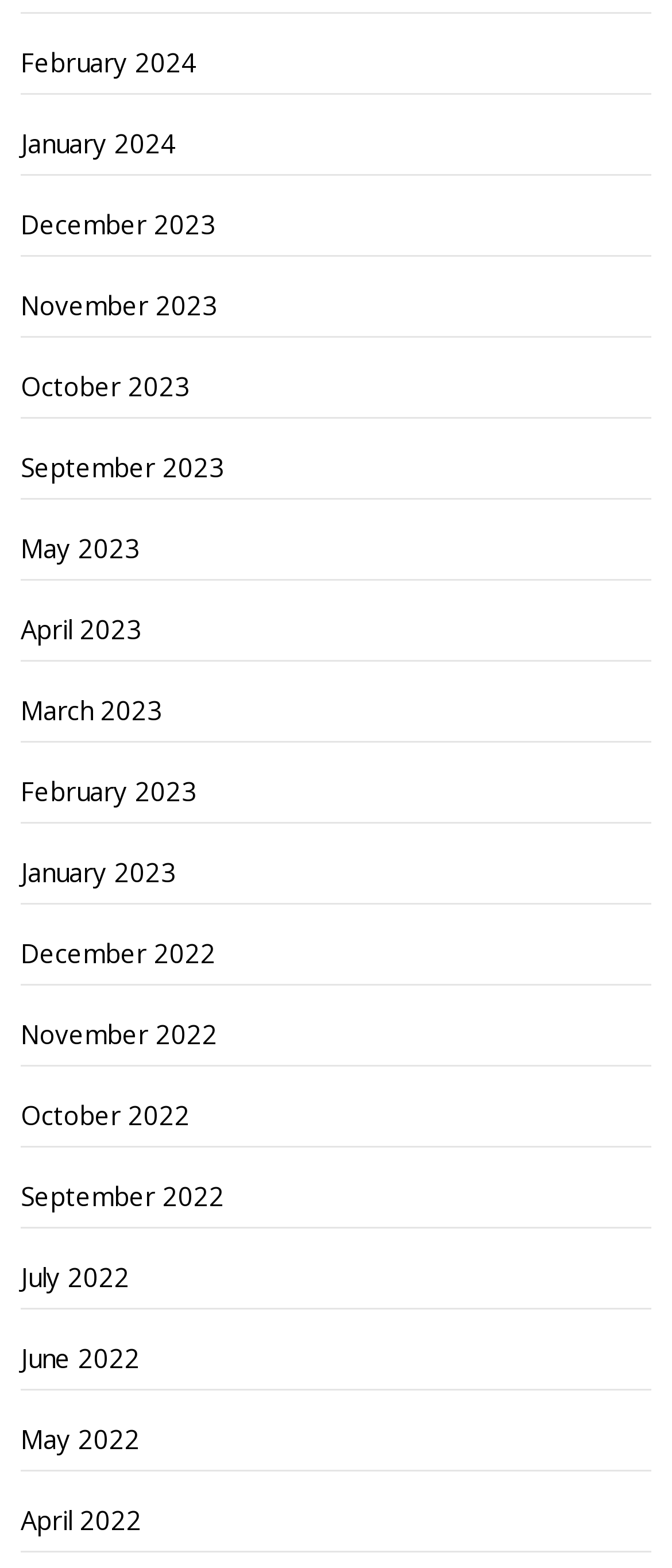Determine the bounding box coordinates for the clickable element to execute this instruction: "go to January 2023". Provide the coordinates as four float numbers between 0 and 1, i.e., [left, top, right, bottom].

[0.031, 0.537, 0.969, 0.577]